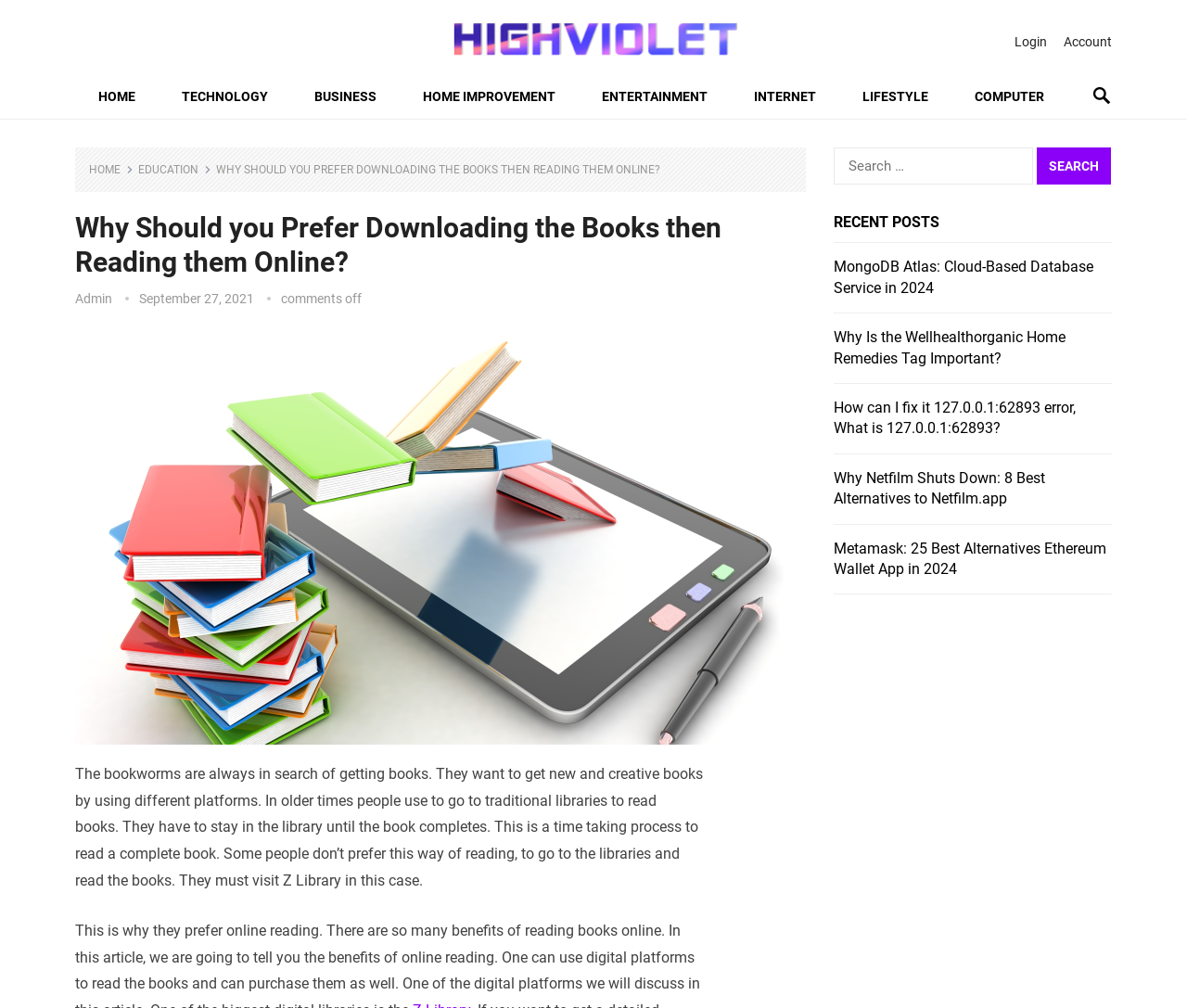Specify the bounding box coordinates for the region that must be clicked to perform the given instruction: "Read the article about MongoDB Atlas".

[0.702, 0.256, 0.921, 0.294]